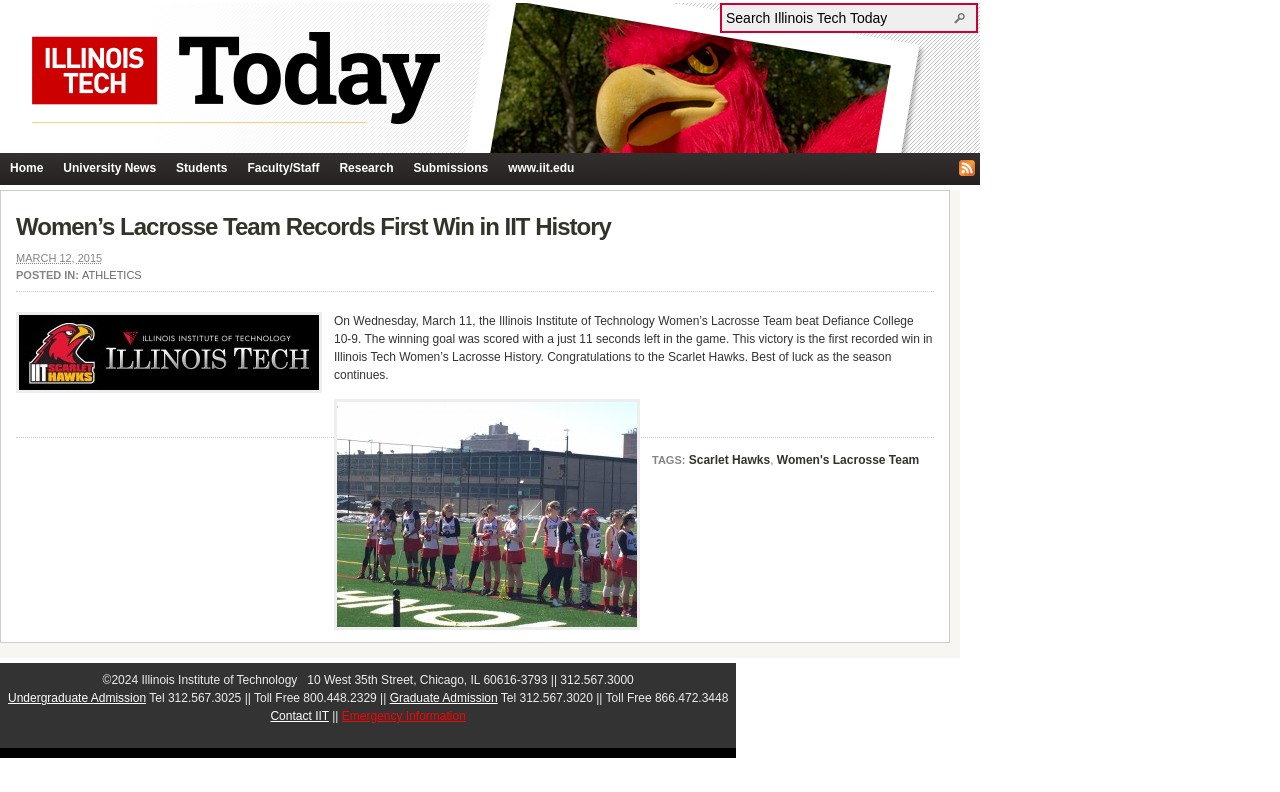Using the given description, provide the bounding box coordinates formatted as (top-left x, top-left y, bottom-right x, bottom-right y), with all values being floating point numbers between 0 and 1. Description: Emergency Information

[0.267, 0.895, 0.364, 0.913]